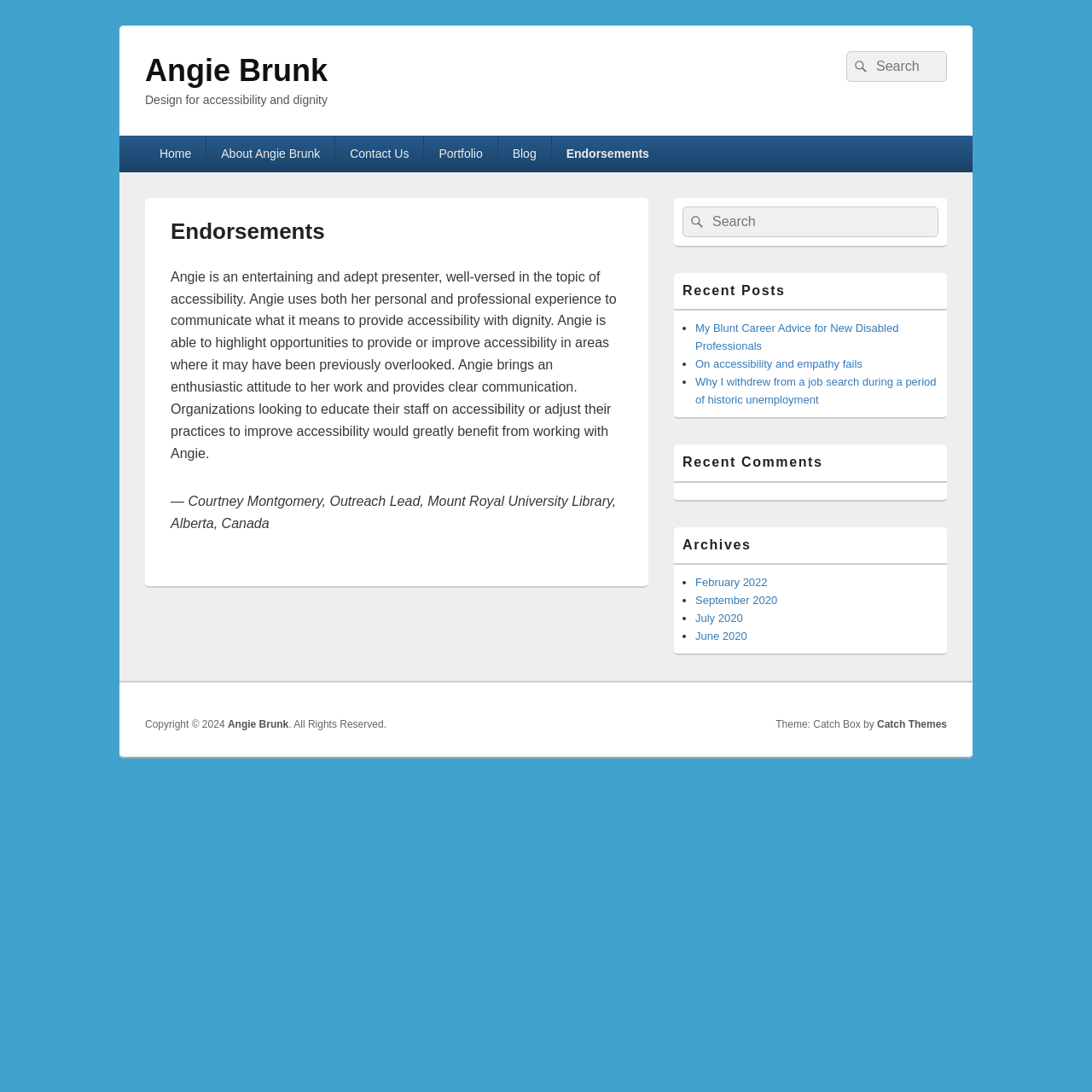Calculate the bounding box coordinates for the UI element based on the following description: "Read More »". Ensure the coordinates are four float numbers between 0 and 1, i.e., [left, top, right, bottom].

None